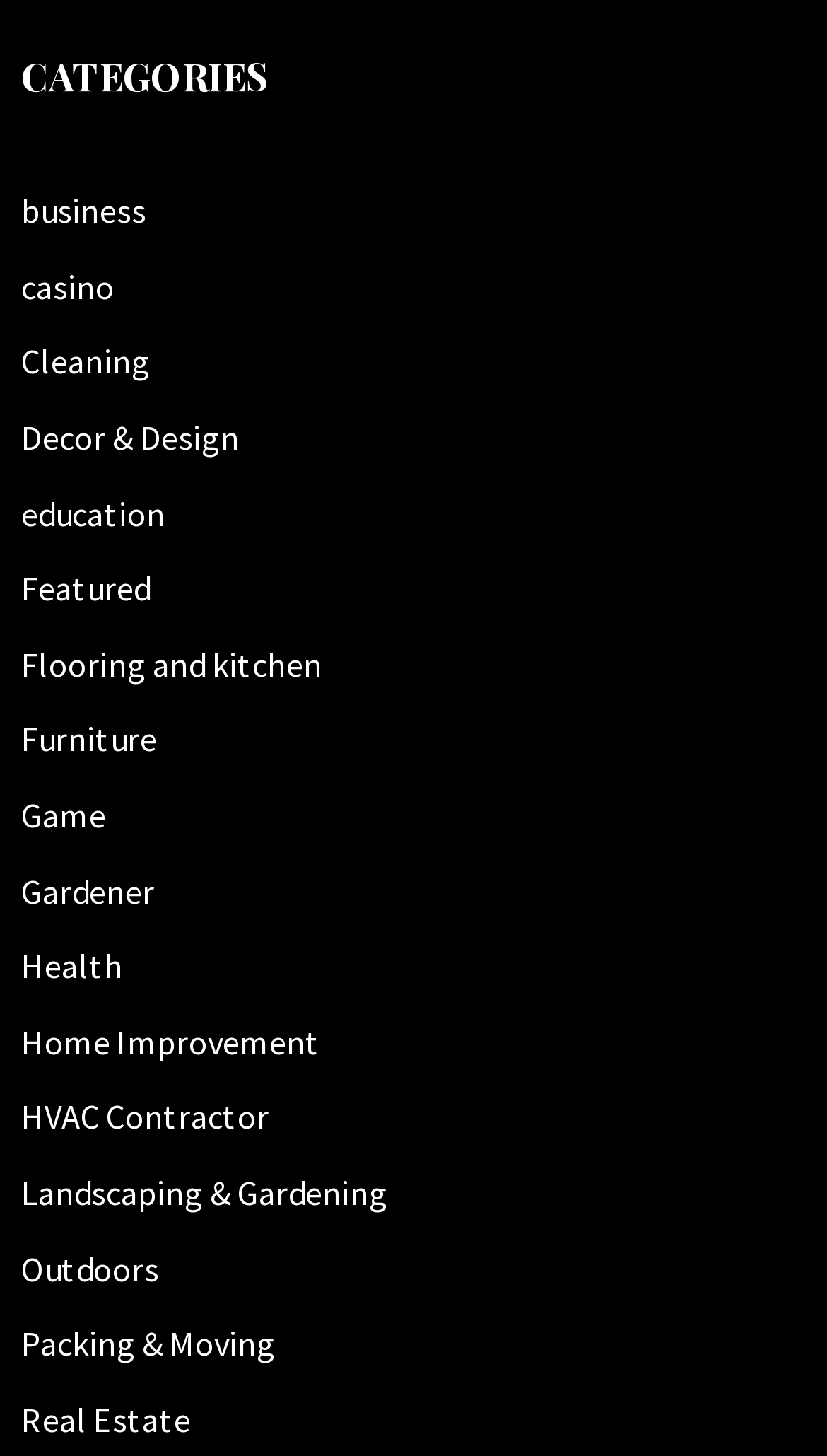Are the categories listed in alphabetical order?
Answer the question with a detailed explanation, including all necessary information.

The categories are listed in alphabetical order because each category is listed in sequence, from 'business' to 'Real Estate', following the alphabetical order of their names.